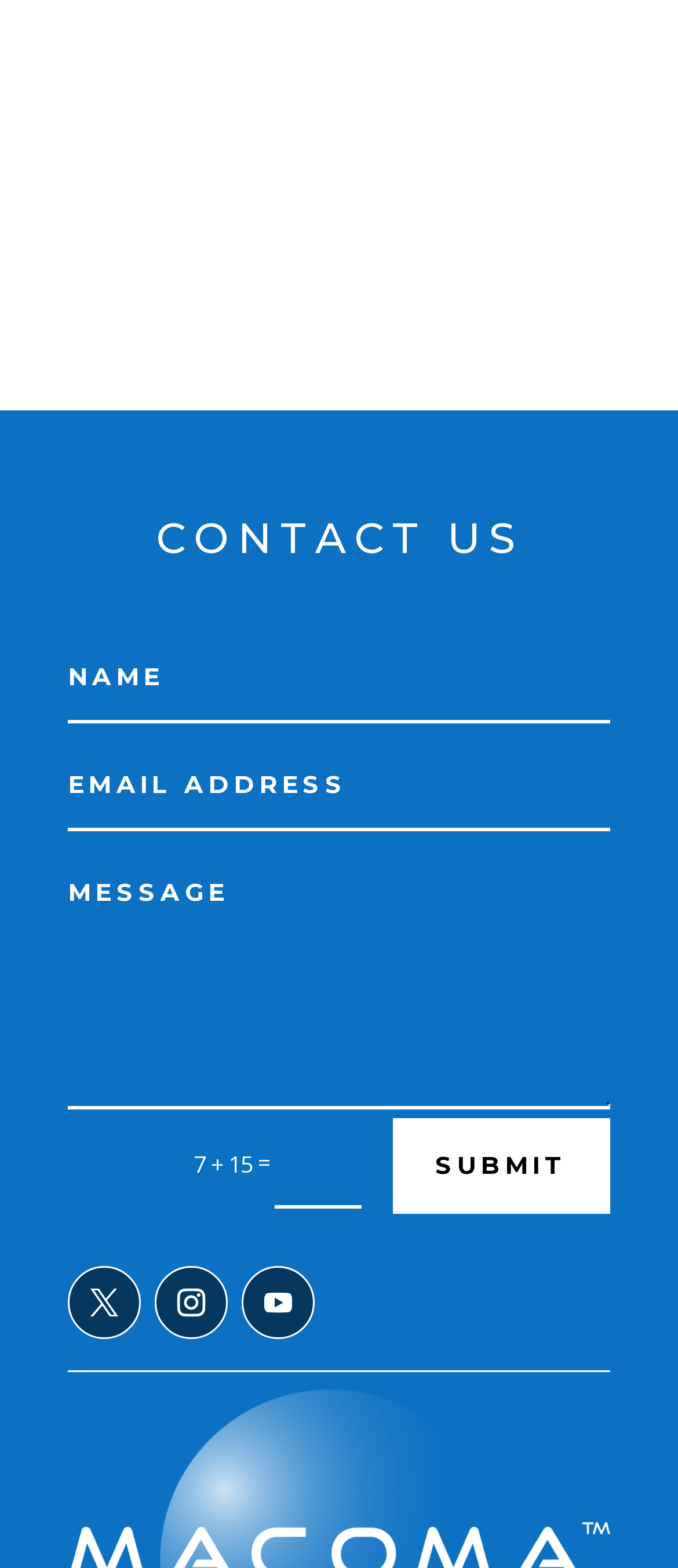Determine the bounding box coordinates of the element that should be clicked to execute the following command: "Click the submit button".

[0.58, 0.713, 0.9, 0.774]